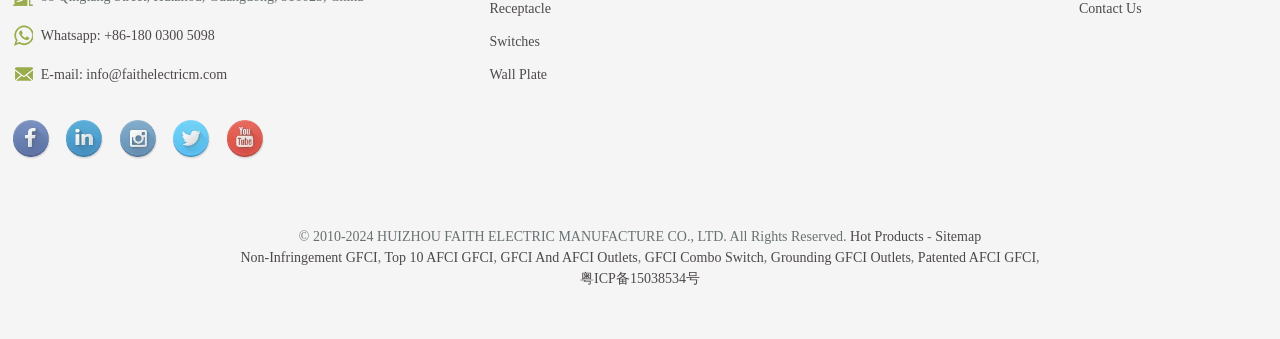Determine the bounding box coordinates of the region to click in order to accomplish the following instruction: "Learn about Non-Infringement GFCI". Provide the coordinates as four float numbers between 0 and 1, specifically [left, top, right, bottom].

[0.188, 0.737, 0.295, 0.781]